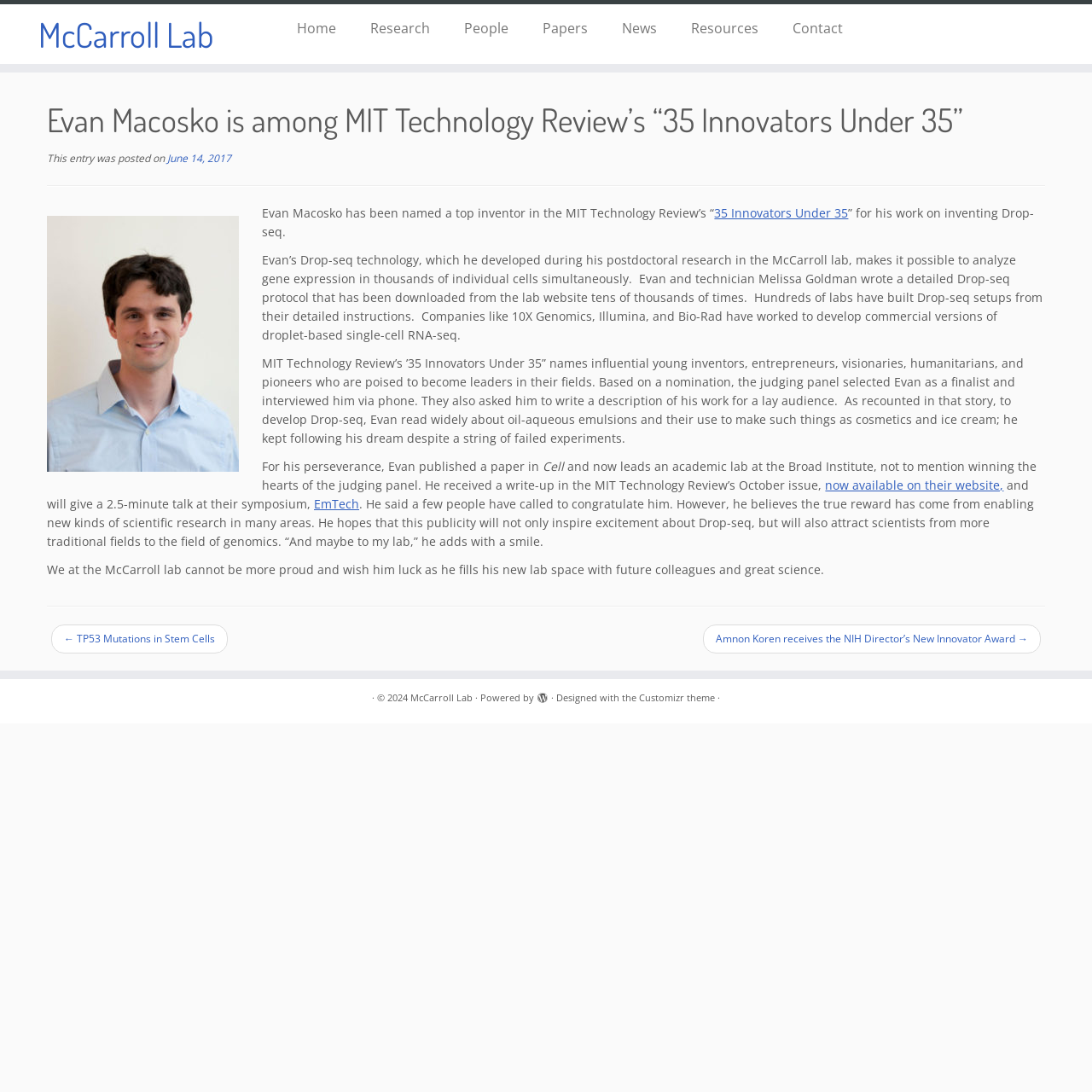What is Evan Macosko named as?
By examining the image, provide a one-word or phrase answer.

top inventor